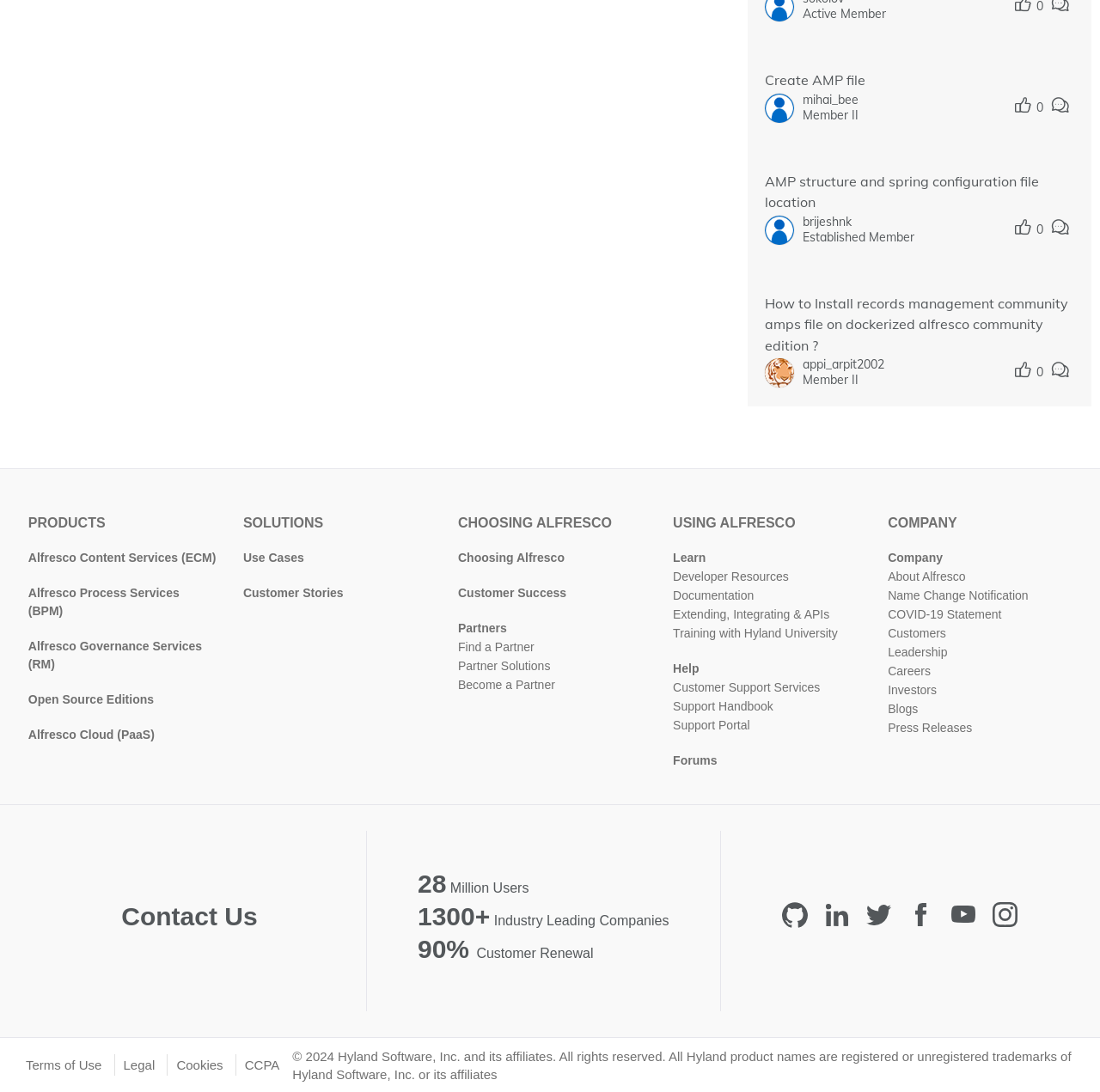Please determine the bounding box coordinates of the area that needs to be clicked to complete this task: 'View the 'Citation''. The coordinates must be four float numbers between 0 and 1, formatted as [left, top, right, bottom].

None